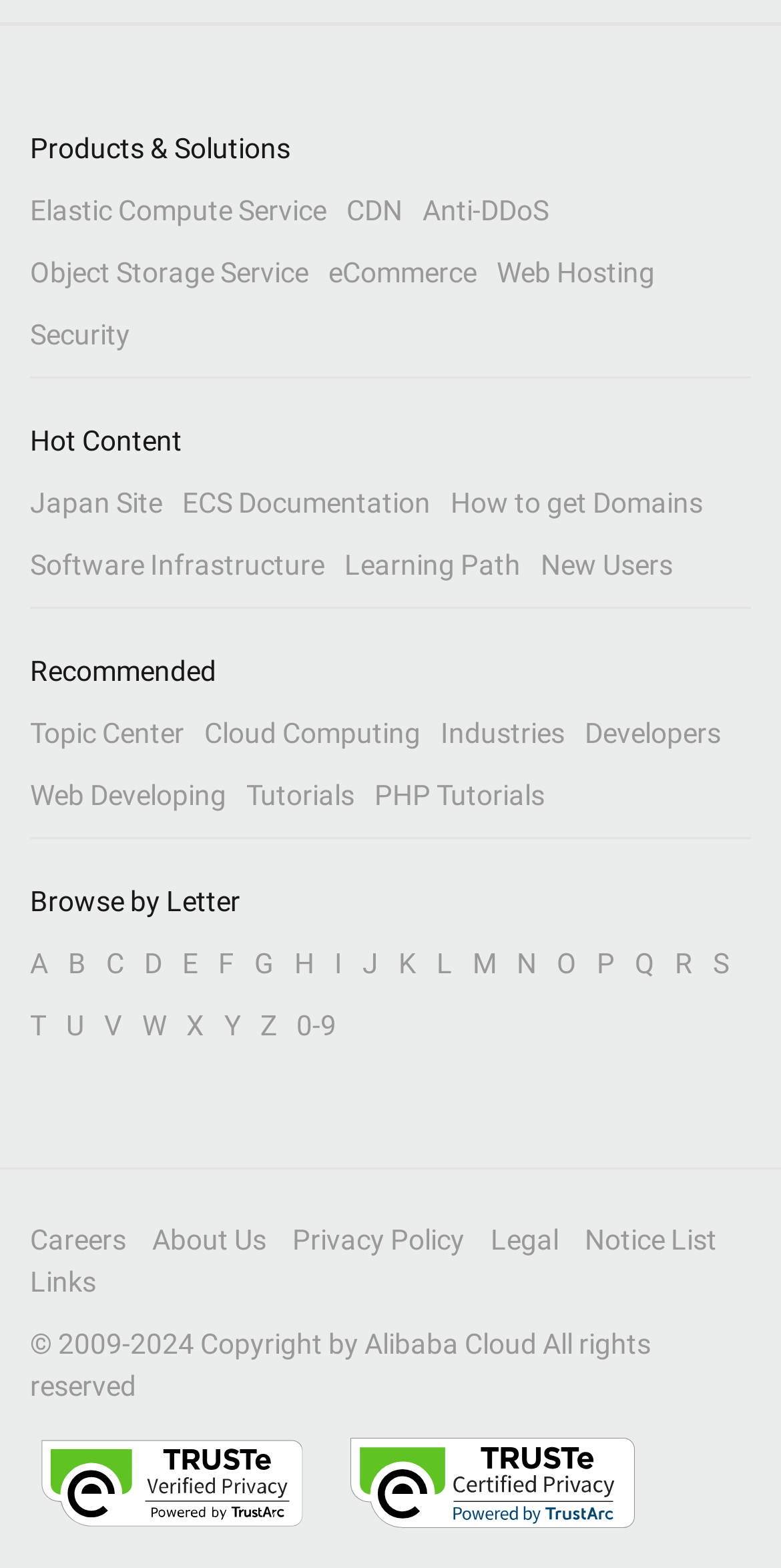Please provide a comprehensive response to the question based on the details in the image: How many 'TRUSTe' links are there?

There are two 'TRUSTe' links at the bottom of the webpage, each accompanied by a 'TRUSTe' image. These links are likely related to trust and security certifications.